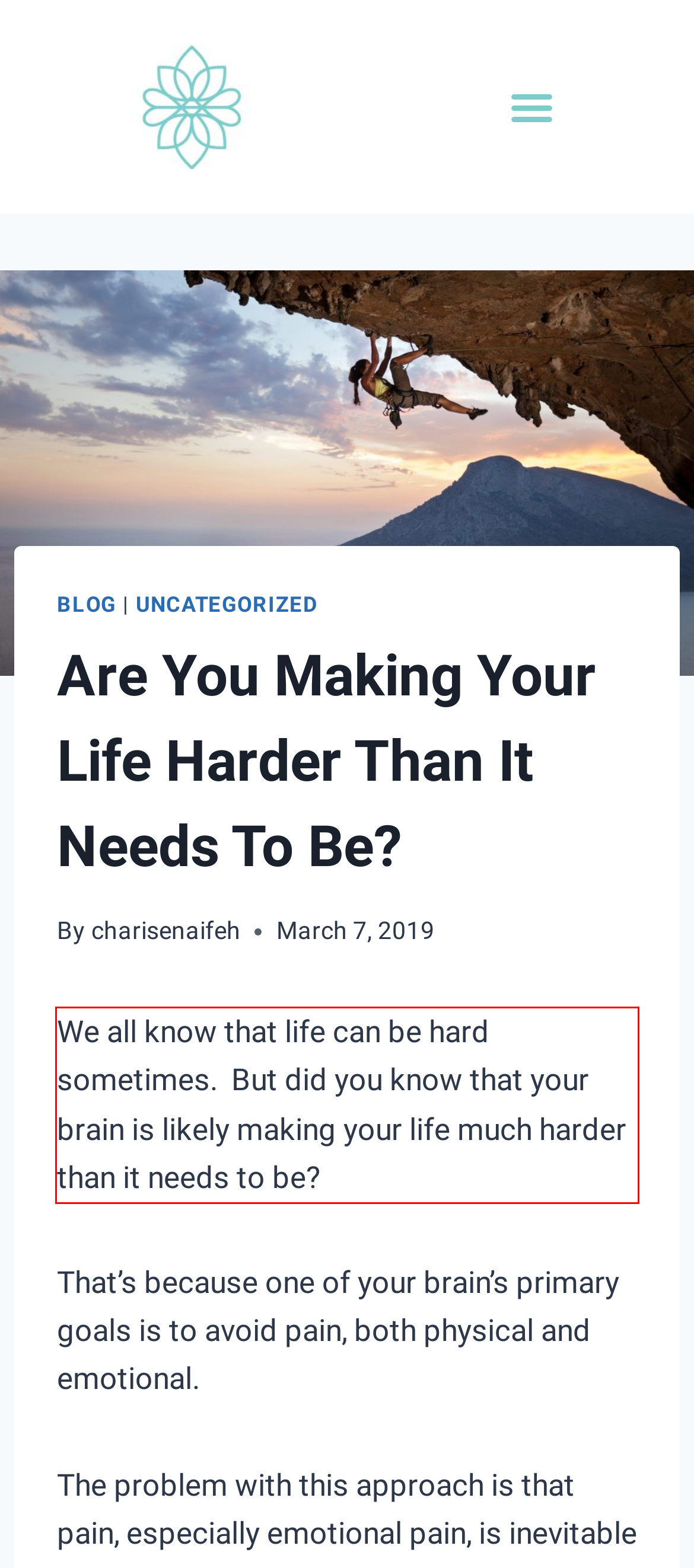Identify and extract the text within the red rectangle in the screenshot of the webpage.

We all know that life can be hard sometimes. But did you know that your brain is likely making your life much harder than it needs to be?